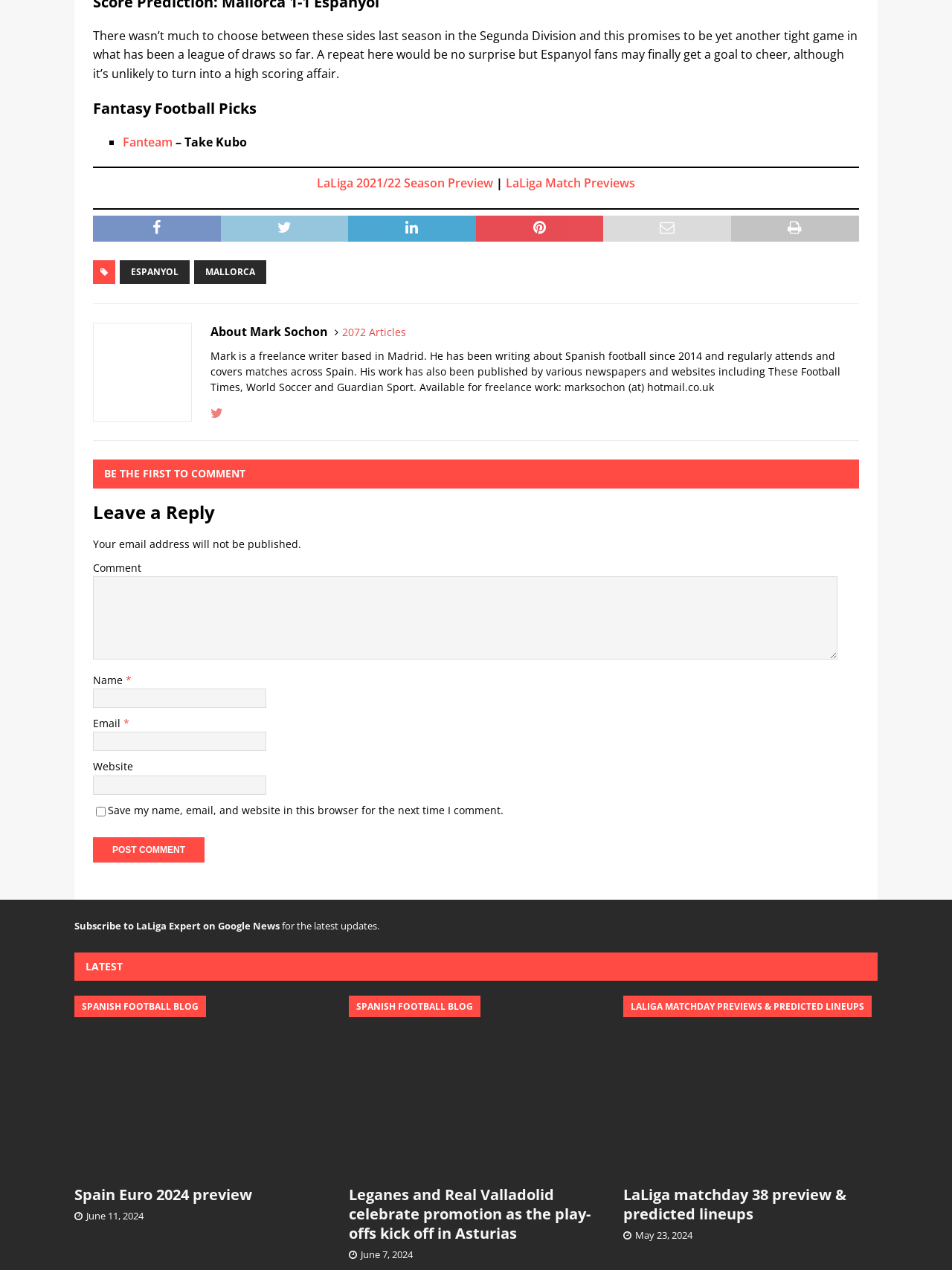Locate the bounding box coordinates of the clickable part needed for the task: "Subscribe to LaLiga Expert on Google News".

[0.078, 0.724, 0.294, 0.734]